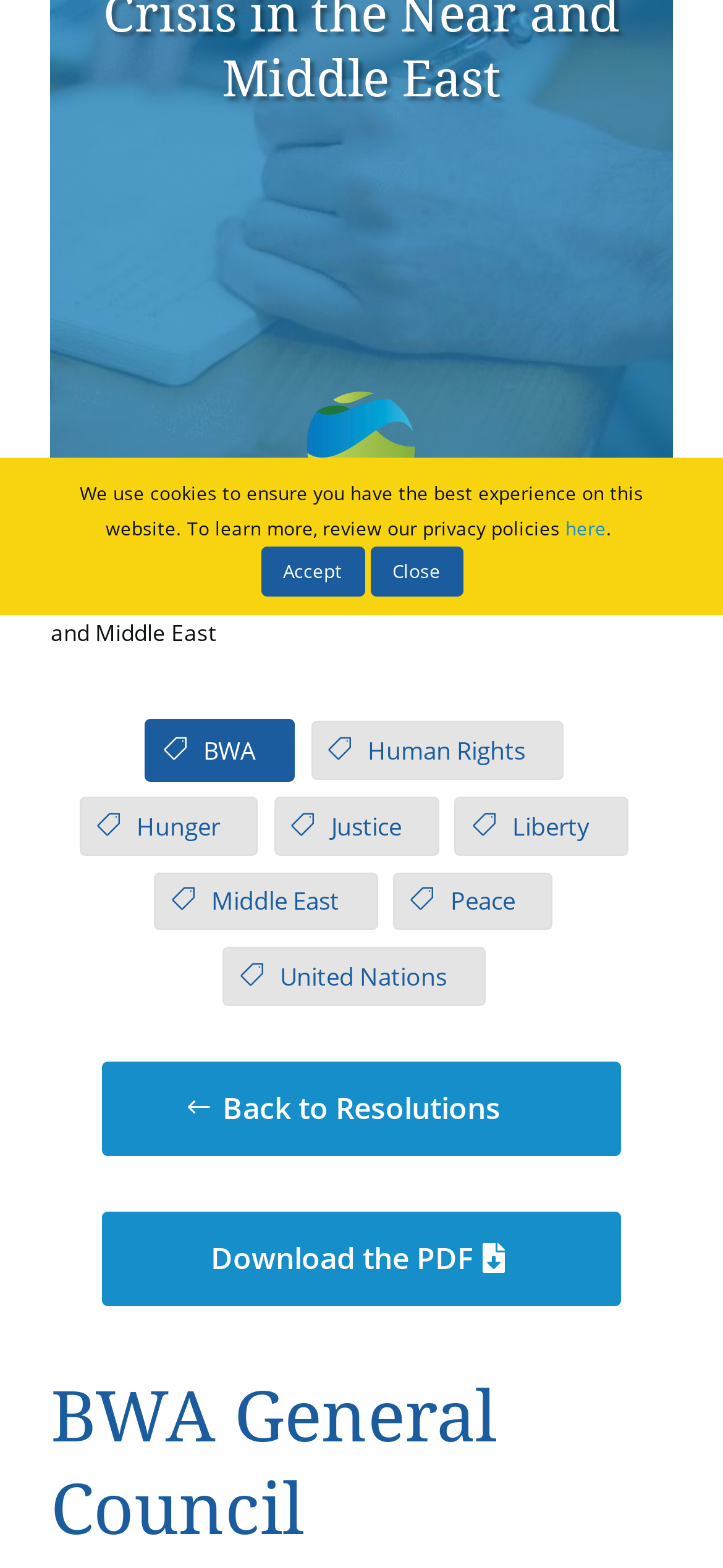Using the element description liberty, predict the bounding box coordinates for the UI element. Provide the coordinates in (top-left x, top-left y, bottom-right x, bottom-right y) format with values ranging from 0 to 1.

[0.629, 0.508, 0.869, 0.546]